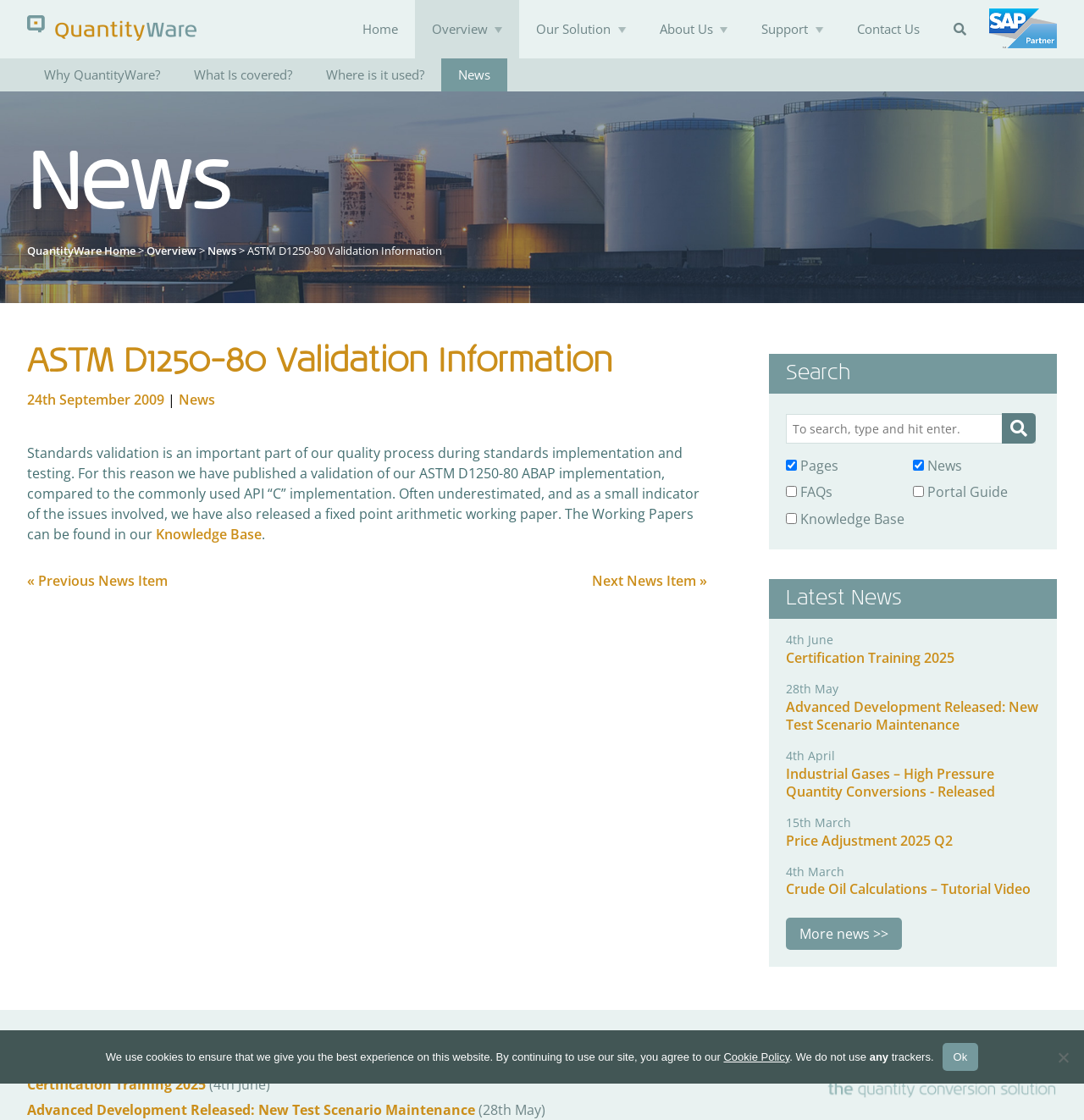From the webpage screenshot, predict the bounding box of the UI element that matches this description: "What Is covered?".

[0.163, 0.052, 0.285, 0.082]